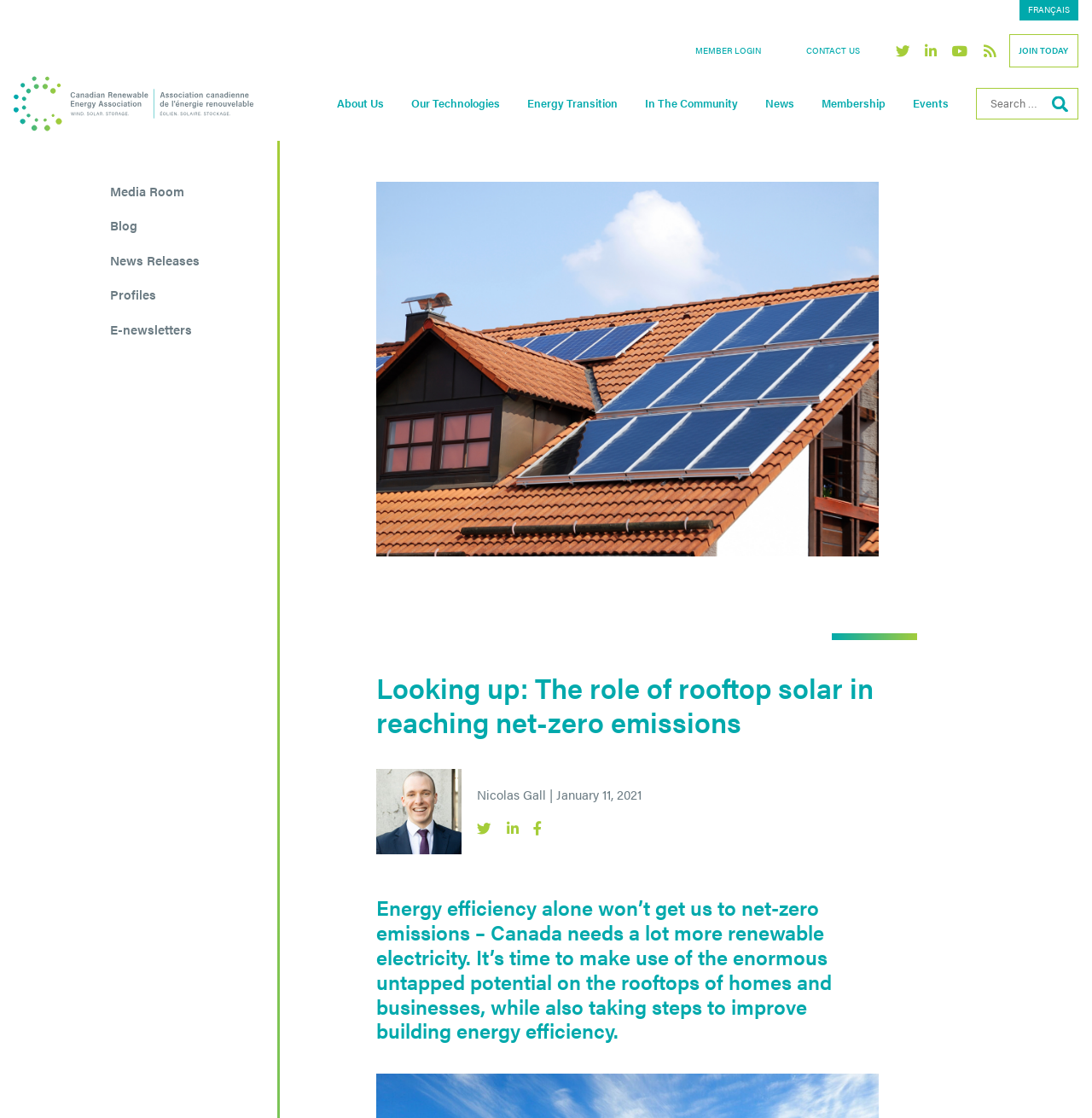Given the description of the UI element: "alt="Canadian Renewable Energy Association"", predict the bounding box coordinates in the form of [left, top, right, bottom], with each value being a float between 0 and 1.

[0.012, 0.06, 0.232, 0.125]